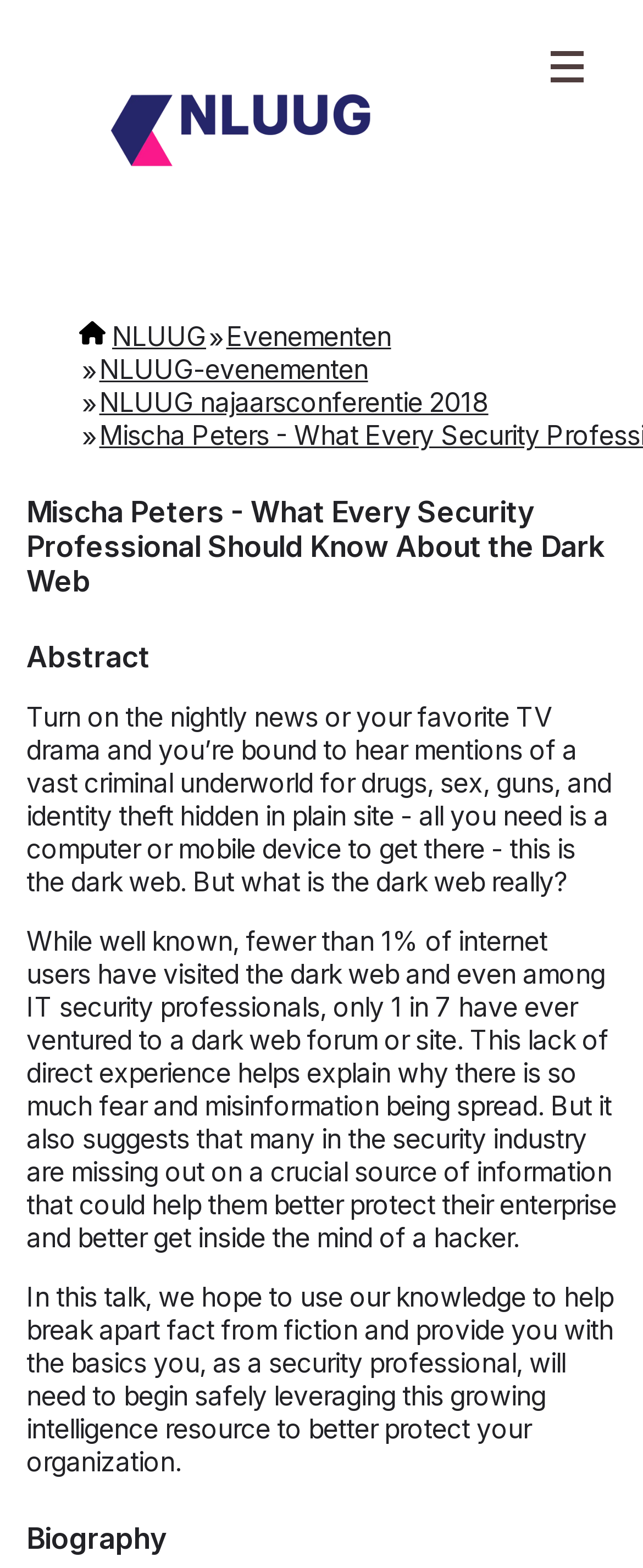Write a detailed summary of the webpage, including text, images, and layout.

The webpage appears to be an event page for a talk titled "Mischa Peters - What Every Security Professional Should Know About the Dark Web" on the NLUUG website. 

At the top left of the page, there is a header section containing a link to return to the homepage, accompanied by the NLUUG logo. On the right side of the header, there is a menu button. 

Below the header, there is a navigation section displaying breadcrumbs, which includes links to the homepage, events, and a specific event, "NLUUG najaarsconferentie 2018". 

The main content of the page is divided into sections. The first section is a heading with the title of the talk. 

Following the title, there is an abstract section, which provides a brief overview of the talk. The abstract is divided into three paragraphs of text, describing the dark web, its misconceptions, and the purpose of the talk. 

Finally, at the bottom of the page, there is a biography section, although its content is not provided.